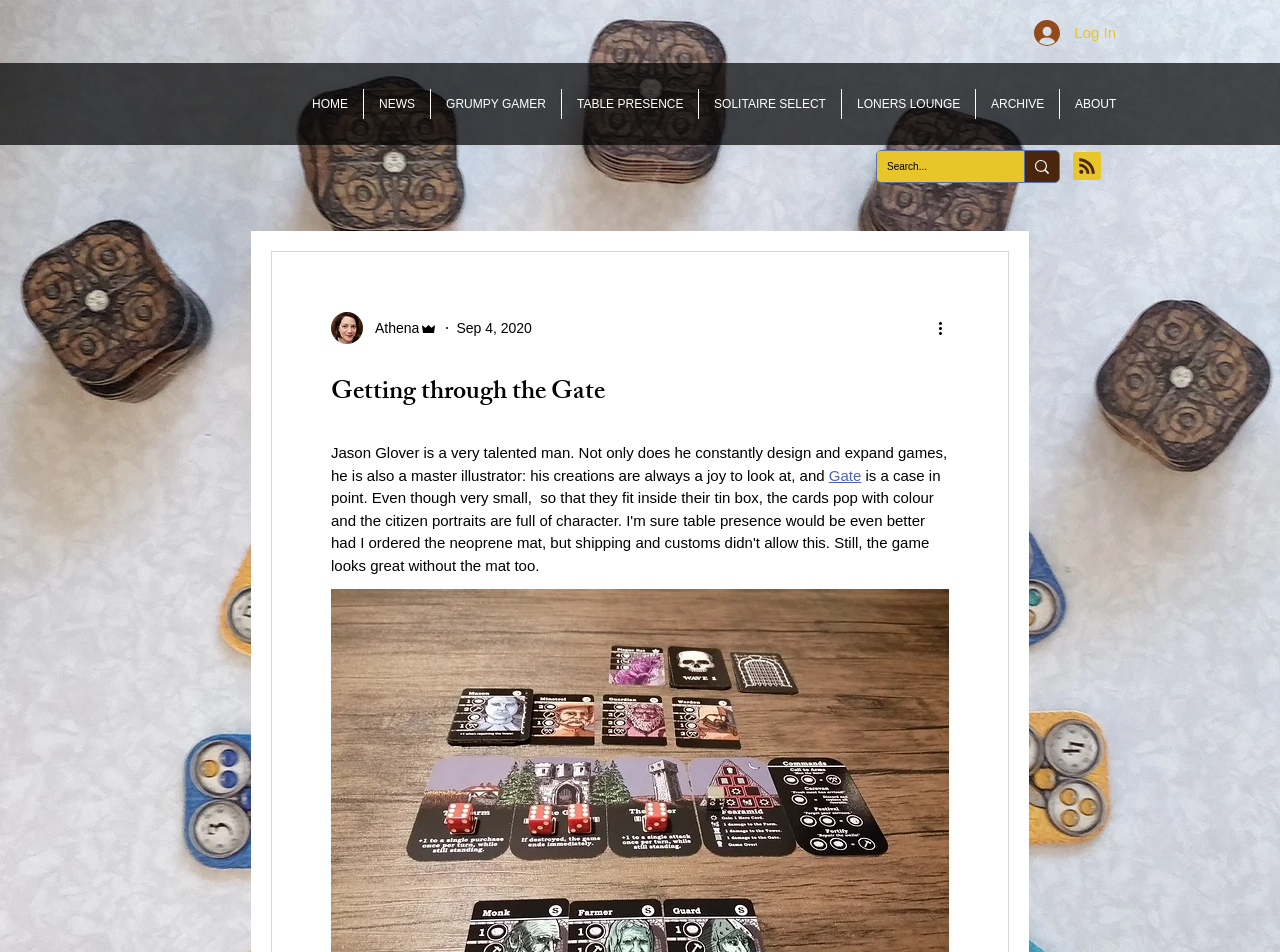How many navigation links are available? Based on the screenshot, please respond with a single word or phrase.

8